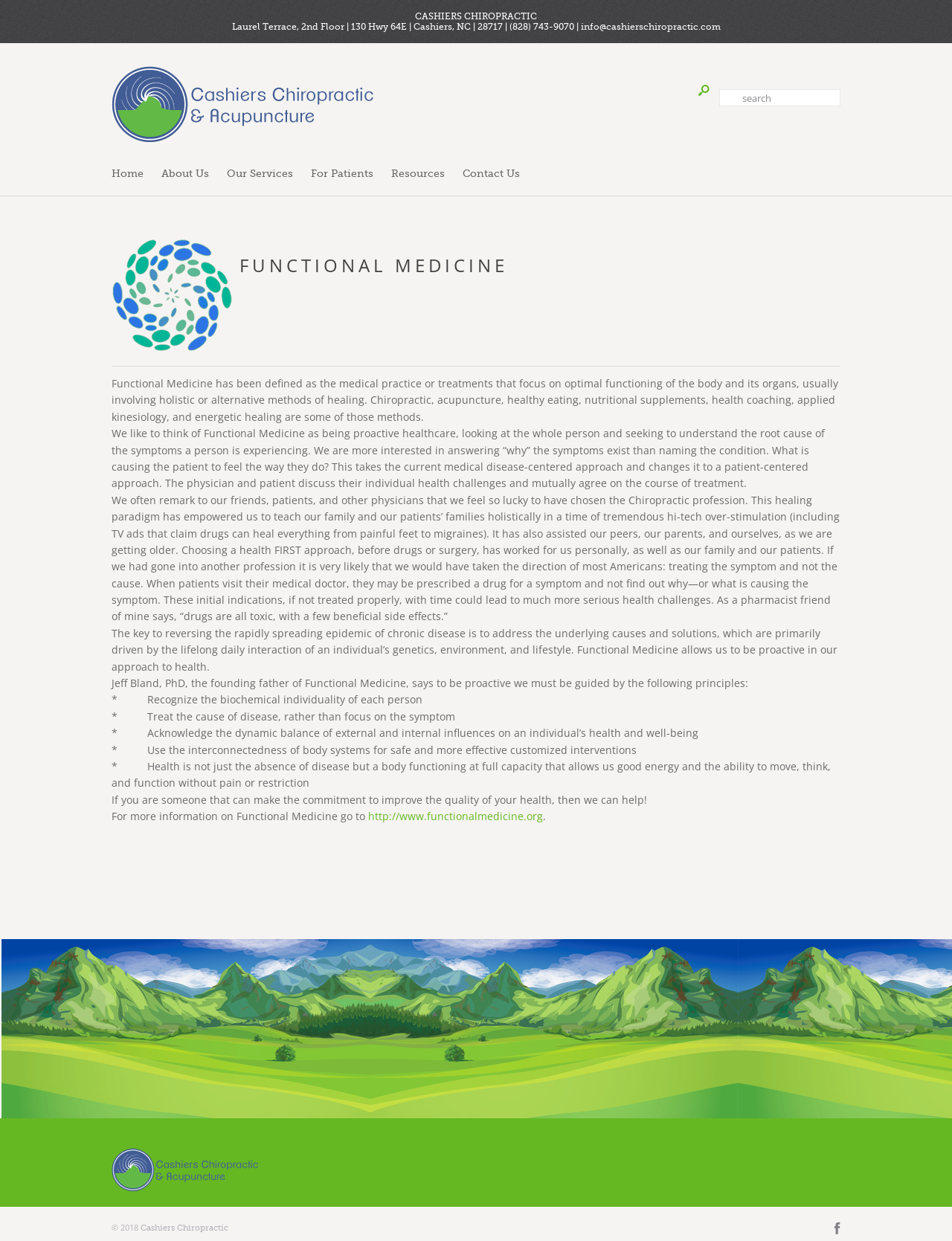Determine the bounding box coordinates of the clickable element to achieve the following action: 'Click the 'Contact Us' link'. Provide the coordinates as four float values between 0 and 1, formatted as [left, top, right, bottom].

[0.477, 0.128, 0.555, 0.152]